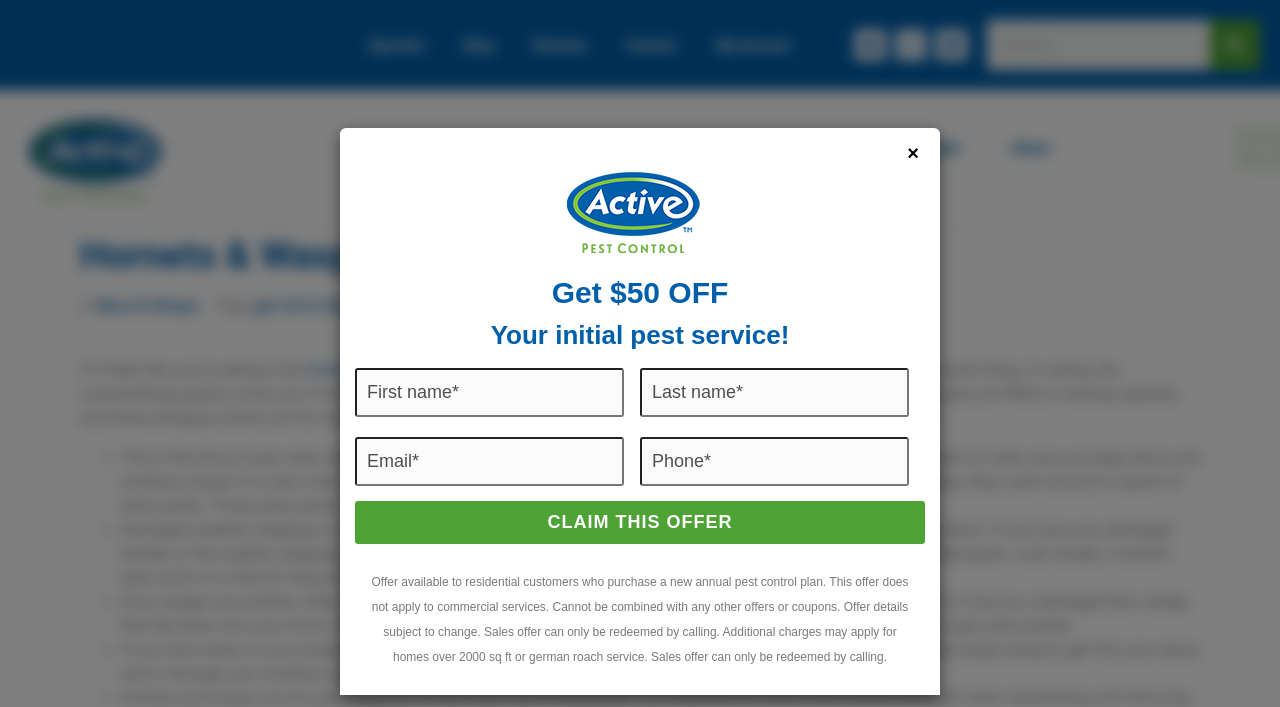Identify the bounding box coordinates of the region I need to click to complete this instruction: "Read the article 'The 3D revolution in the building industry: efficiency and technological development'".

None